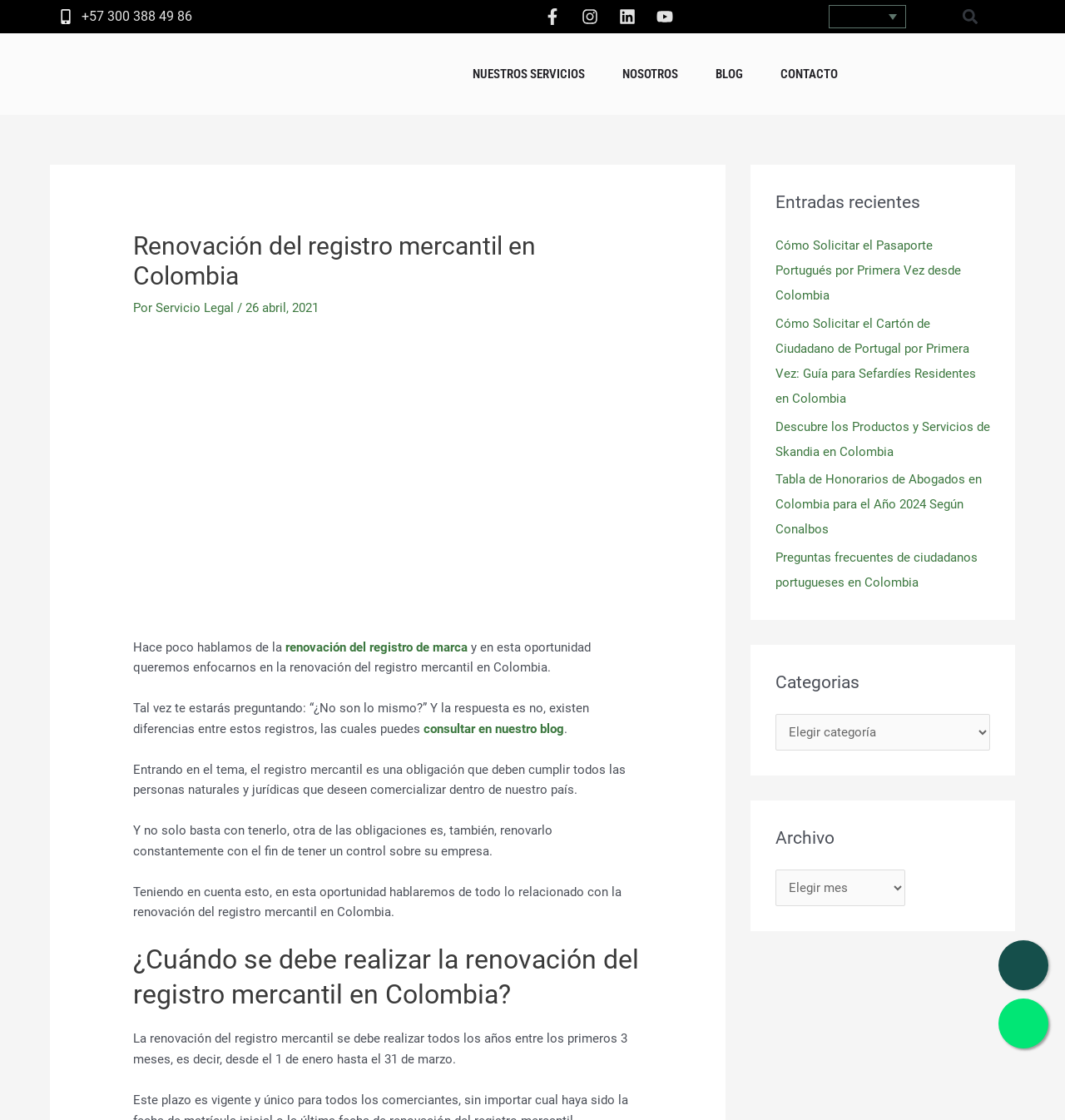Please determine the bounding box coordinates of the element to click on in order to accomplish the following task: "Contact us through Whatsapp". Ensure the coordinates are four float numbers ranging from 0 to 1, i.e., [left, top, right, bottom].

[0.938, 0.892, 0.984, 0.936]